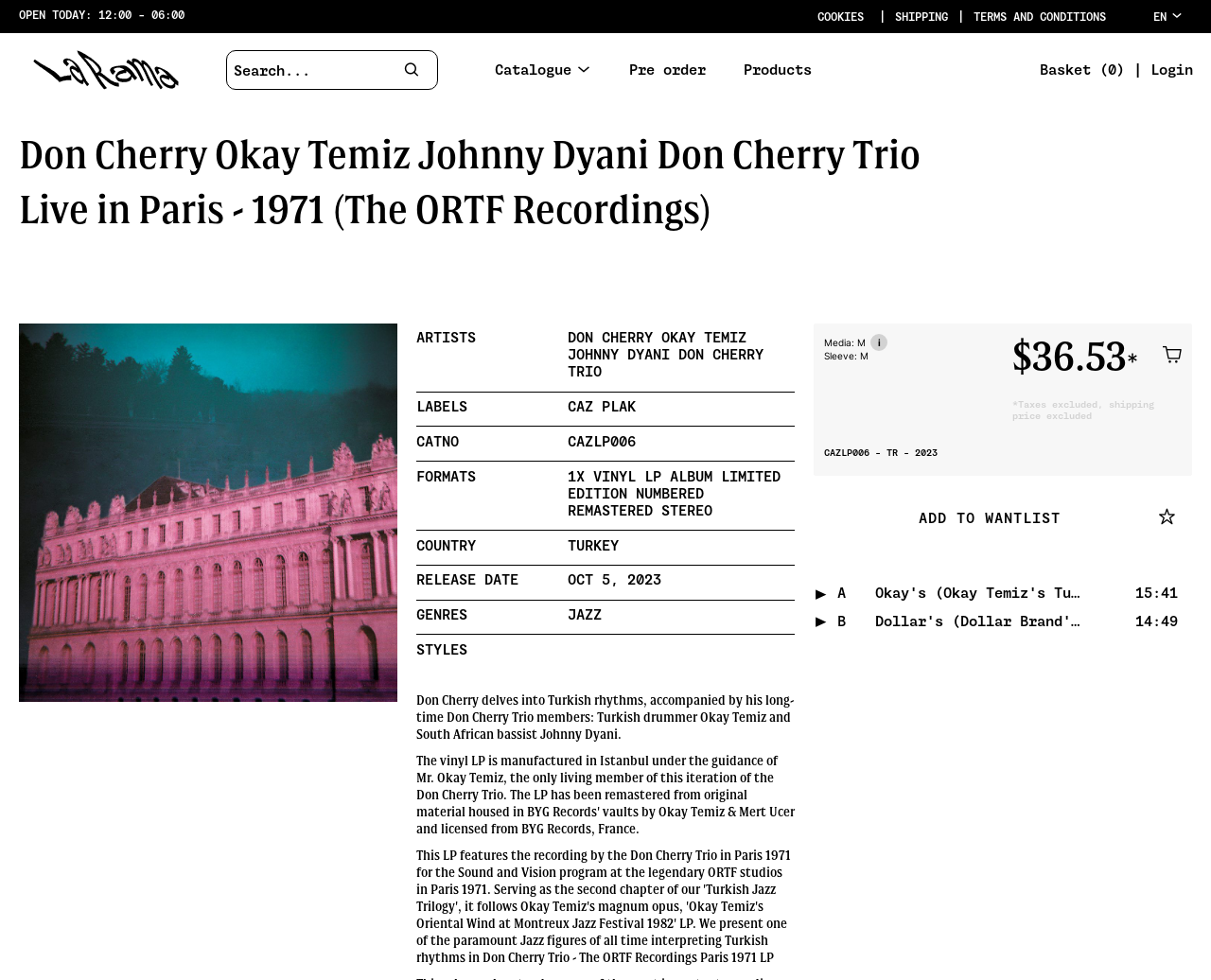What is the price of the album?
Using the image, provide a concise answer in one word or a short phrase.

$36.53